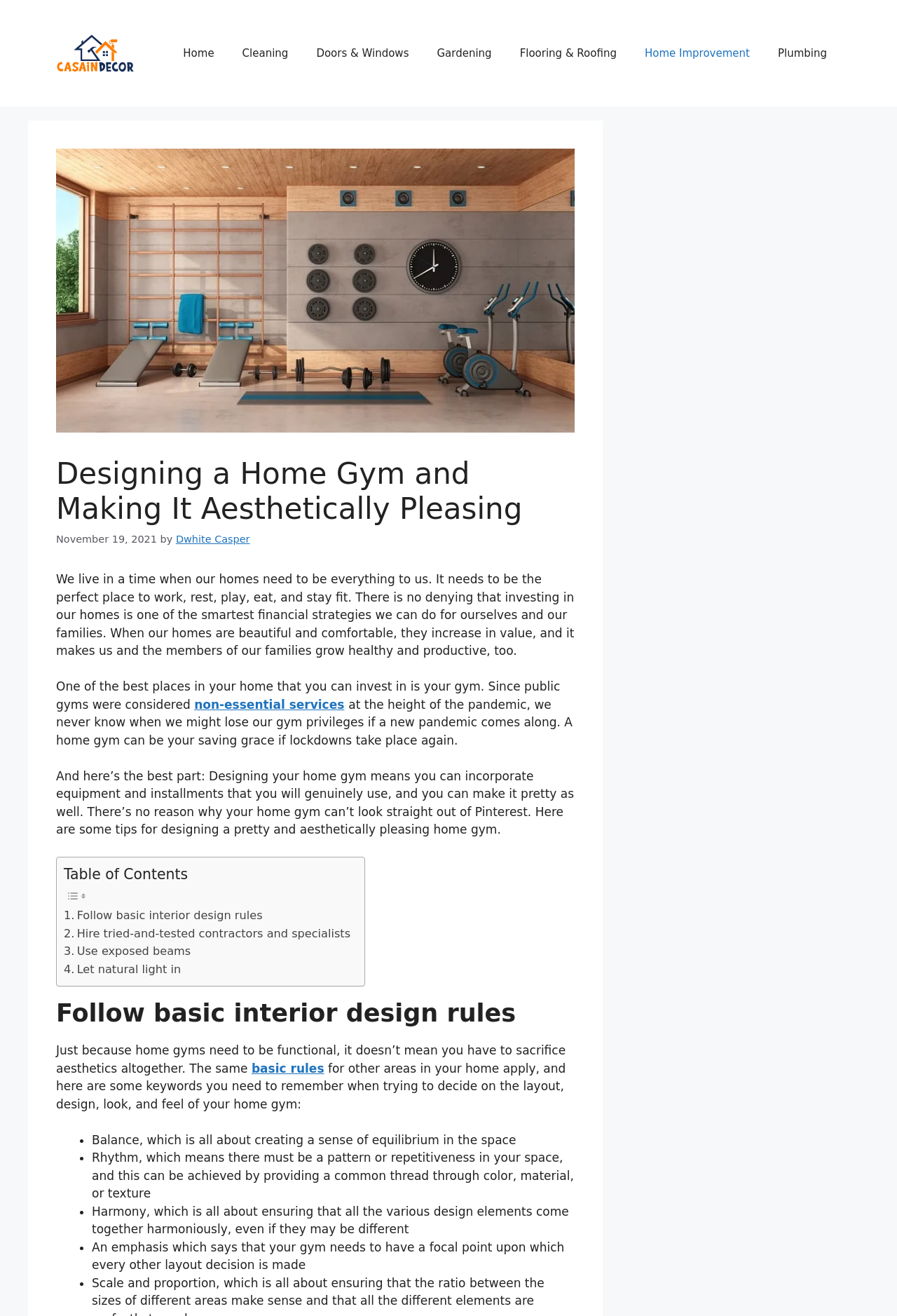Identify the bounding box coordinates necessary to click and complete the given instruction: "Click on the '. Follow basic interior design rules' link".

[0.071, 0.689, 0.293, 0.703]